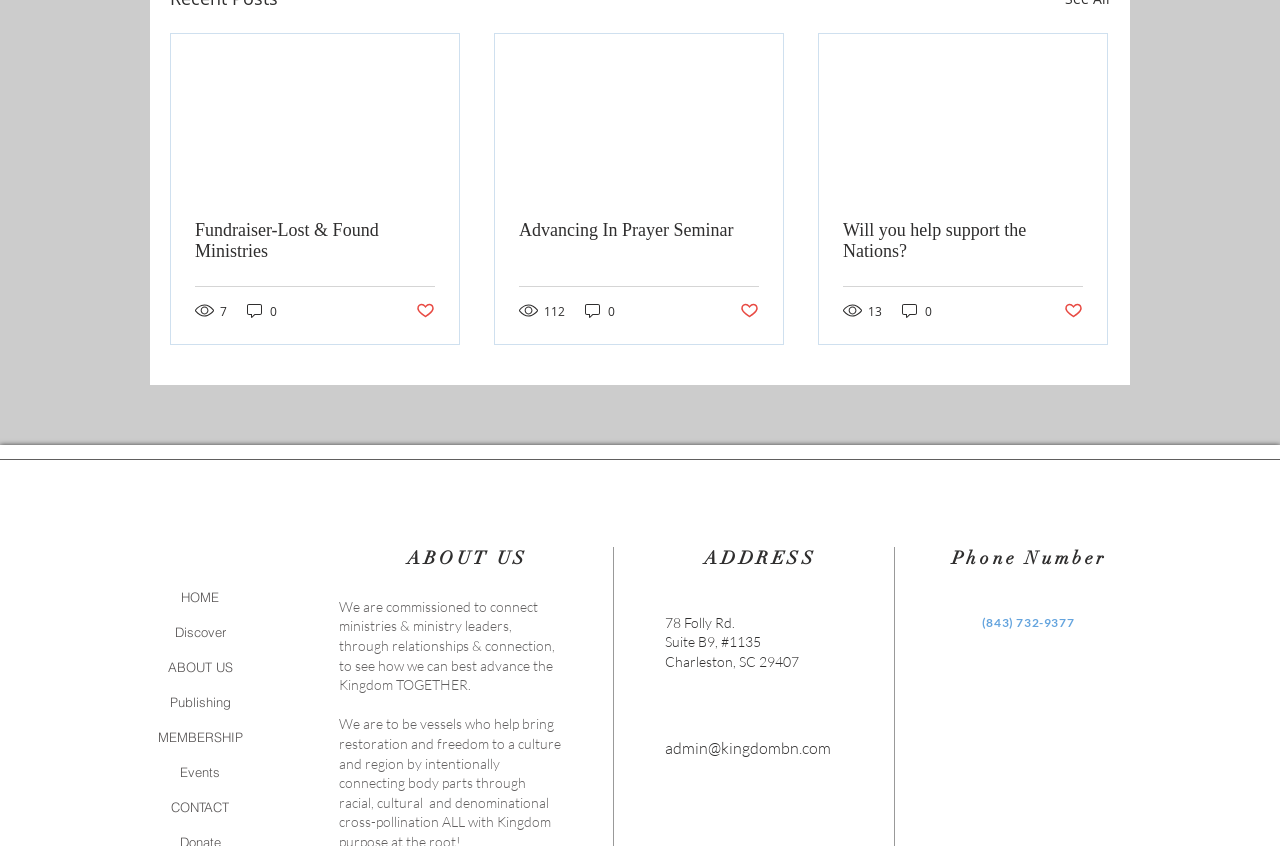Determine the bounding box coordinates of the clickable region to execute the instruction: "Go to the 'HOME' page". The coordinates should be four float numbers between 0 and 1, denoted as [left, top, right, bottom].

[0.097, 0.685, 0.216, 0.727]